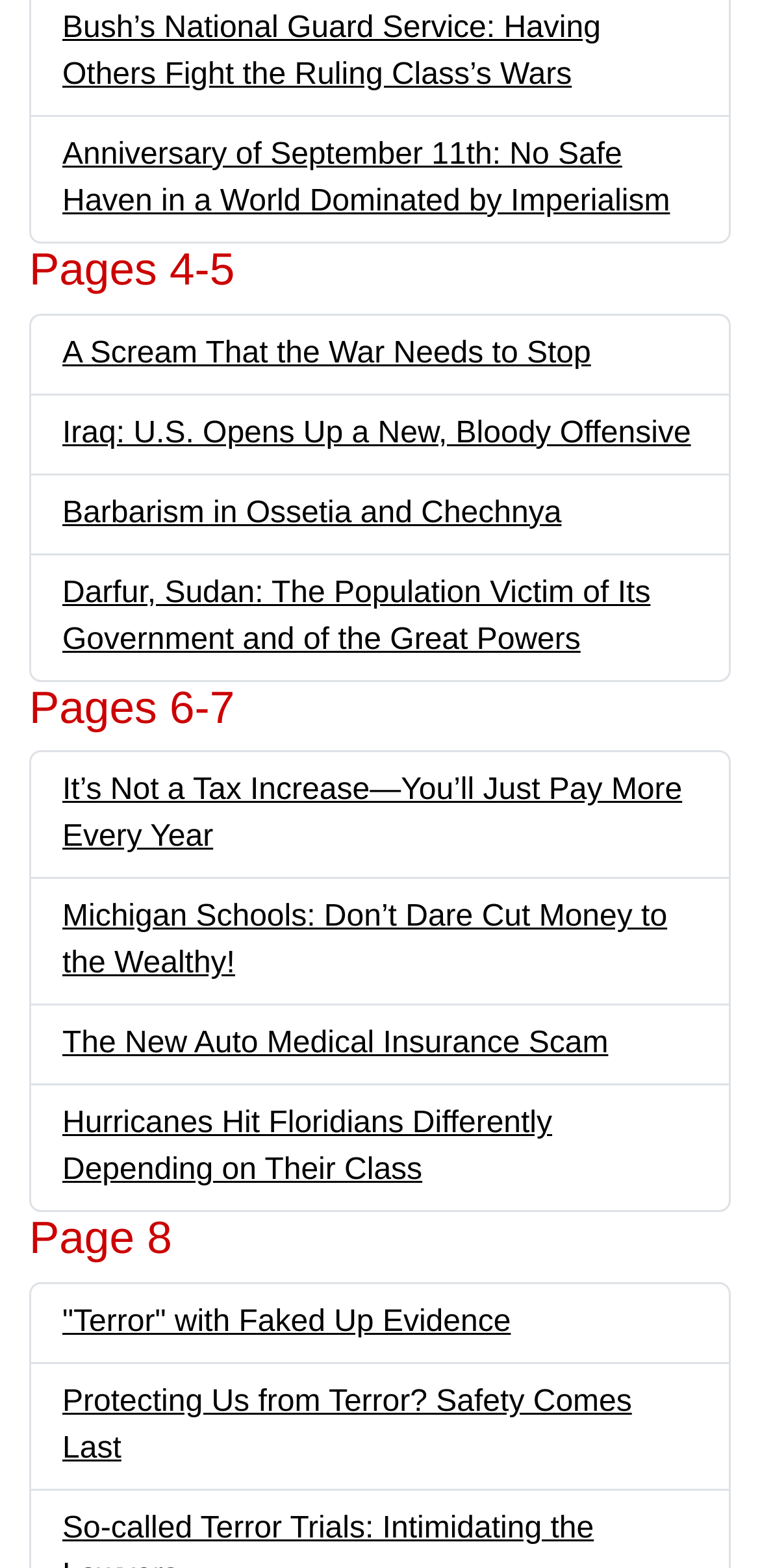Could you highlight the region that needs to be clicked to execute the instruction: "Learn about Darfur, Sudan crisis"?

[0.082, 0.367, 0.856, 0.418]